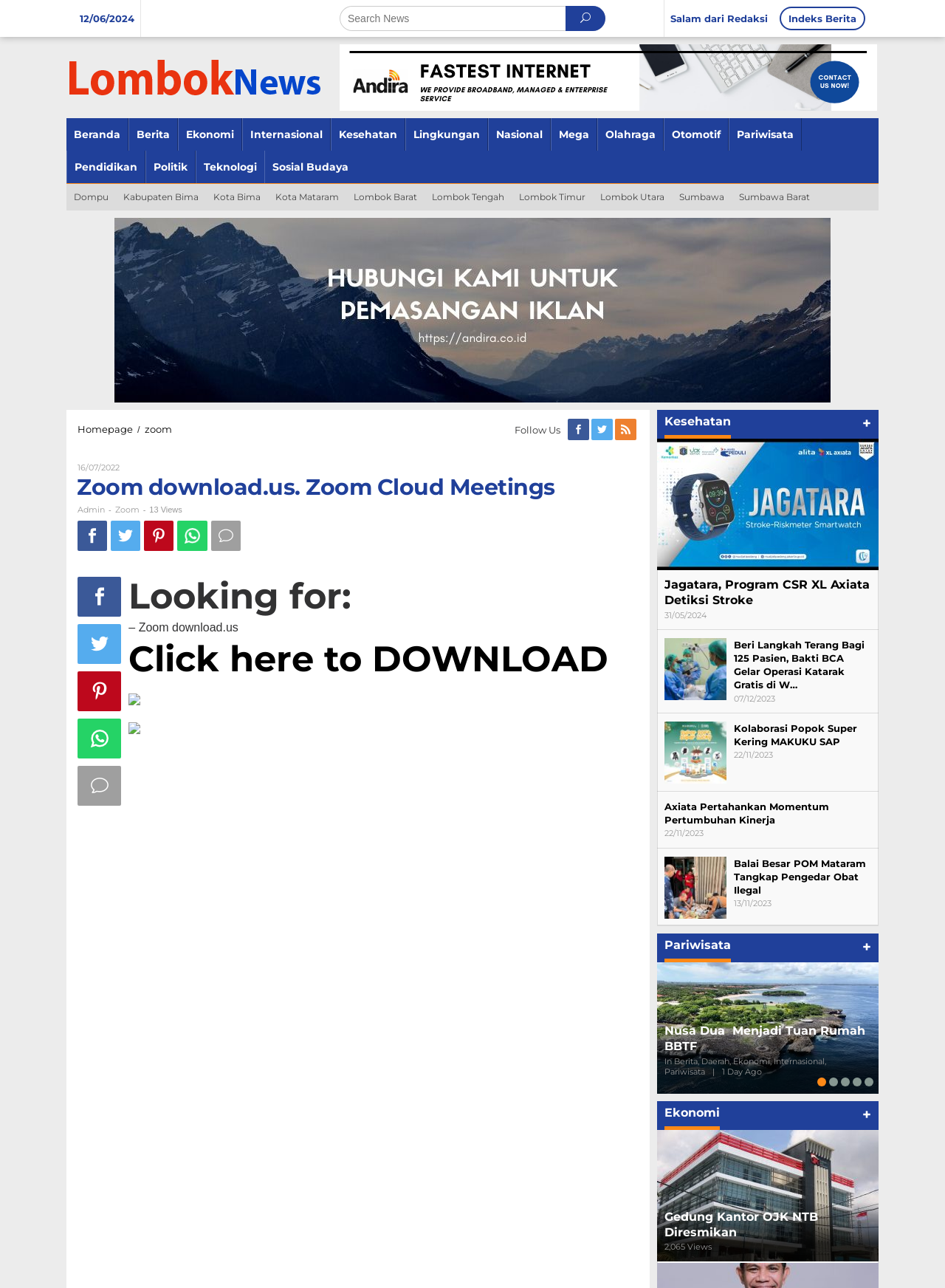Please provide the bounding box coordinates for the element that needs to be clicked to perform the instruction: "view news". The coordinates must consist of four float numbers between 0 and 1, formatted as [left, top, right, bottom].

None